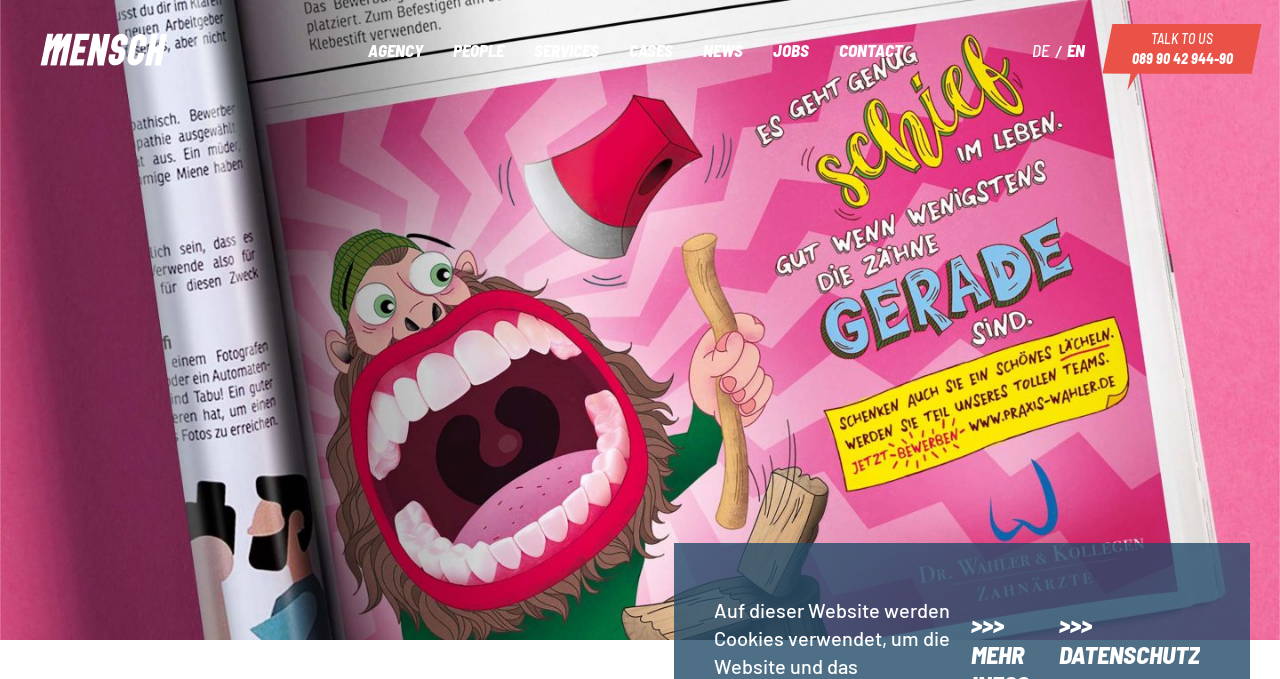Identify the bounding box for the given UI element using the description provided. Coordinates should be in the format (top-left x, top-left y, bottom-right x, bottom-right y) and must be between 0 and 1. Here is the description: Jobs

[0.592, 0.049, 0.643, 0.099]